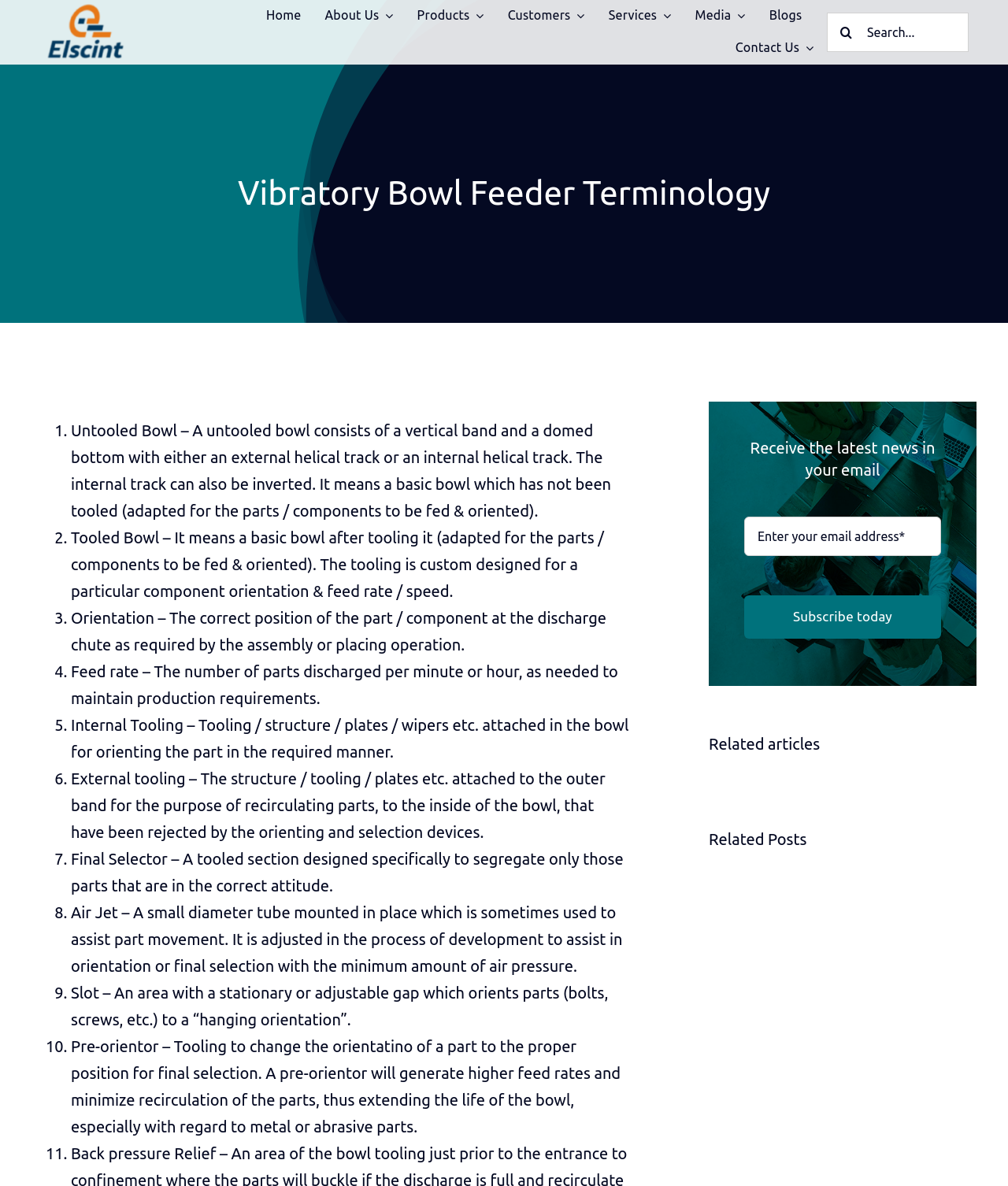Based on the image, give a detailed response to the question: What is the purpose of internal tooling?

Internal tooling is used to orient the part in the required manner. This is explained in the definition of internal tooling in the list of vibratory bowl feeder terminology on the webpage.